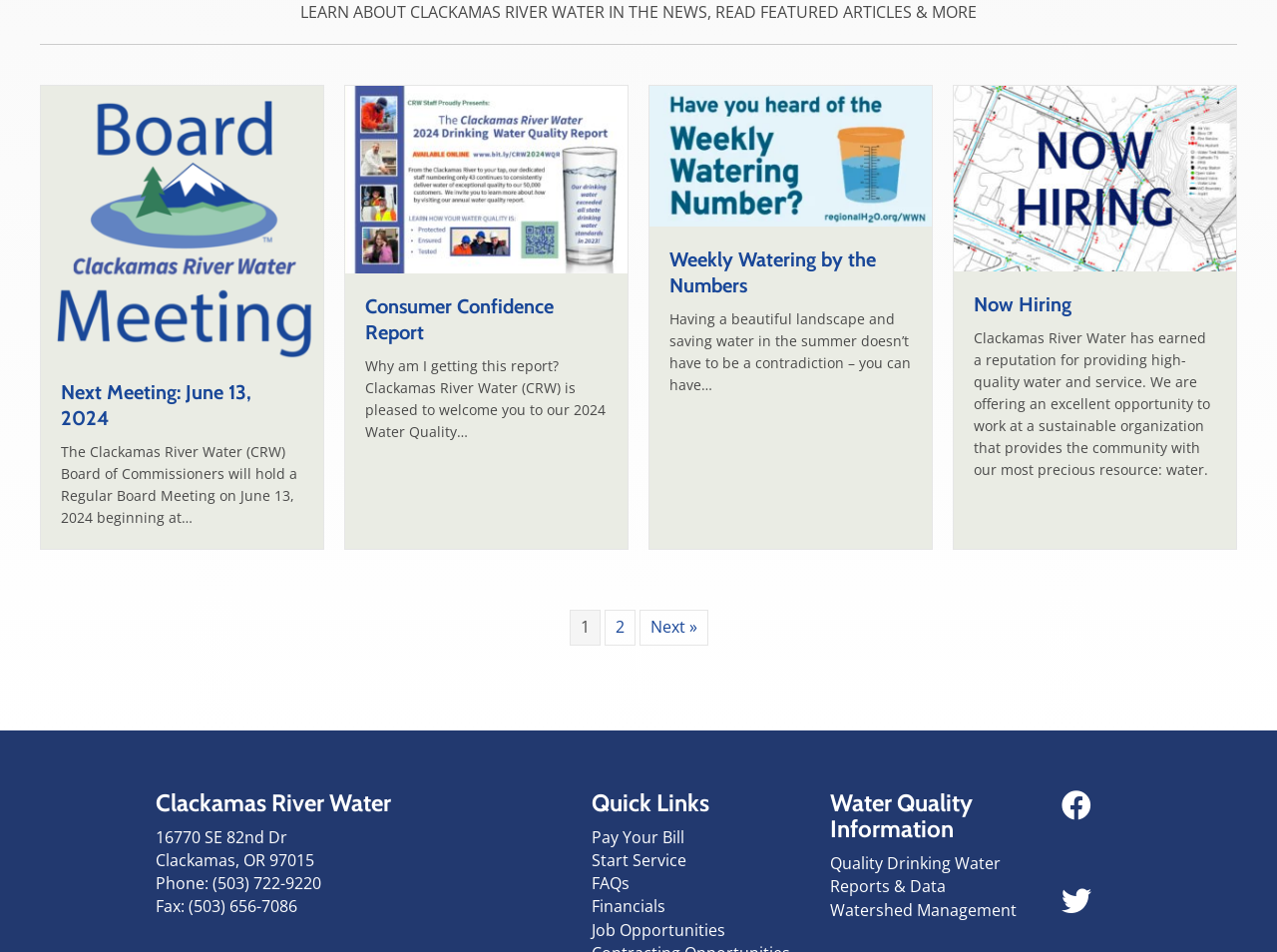Determine the bounding box coordinates of the clickable area required to perform the following instruction: "View the next meeting details". The coordinates should be represented as four float numbers between 0 and 1: [left, top, right, bottom].

[0.048, 0.399, 0.238, 0.453]